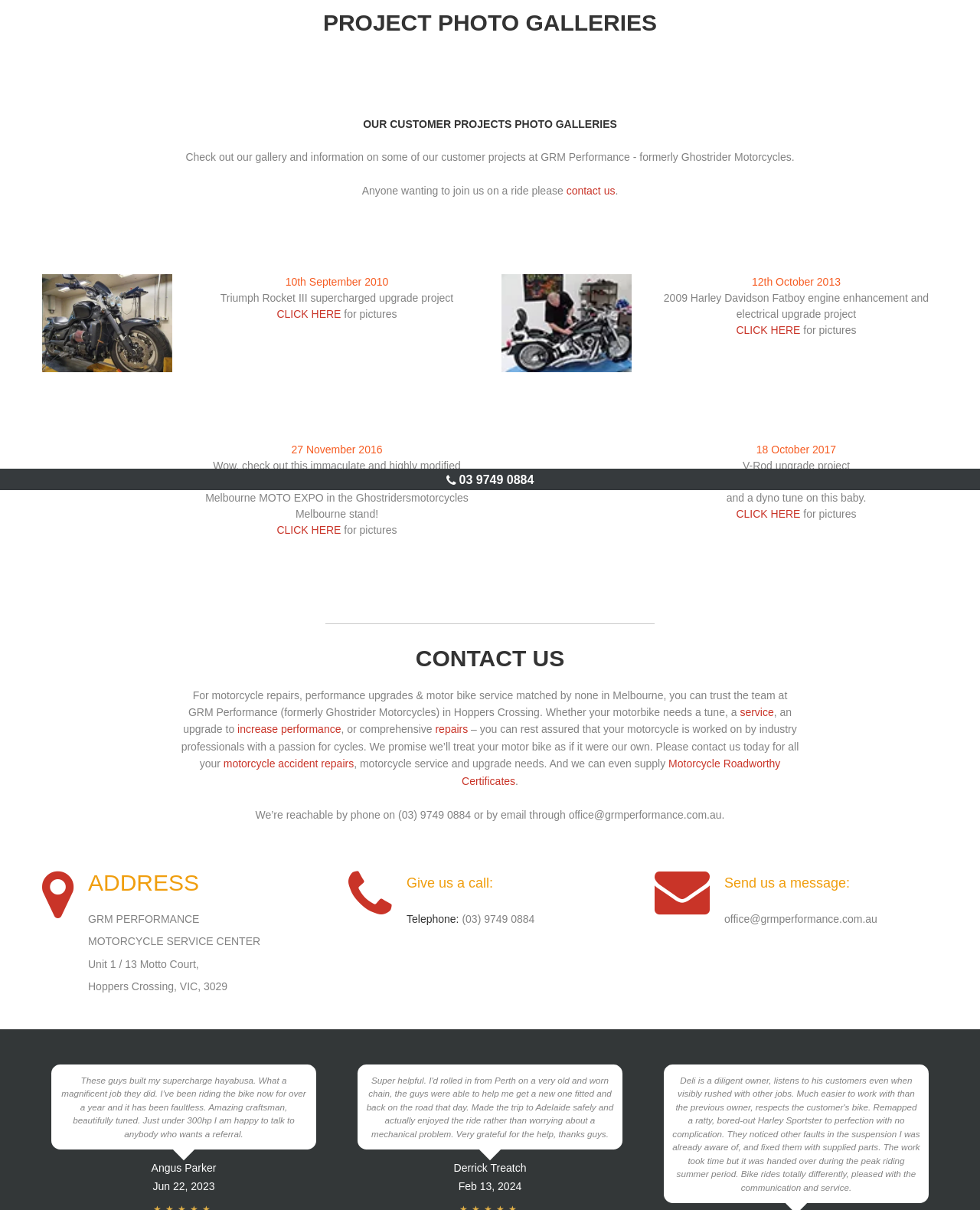Please predict the bounding box coordinates (top-left x, top-left y, bottom-right x, bottom-right y) for the UI element in the screenshot that fits the description: increase performance

[0.242, 0.598, 0.348, 0.608]